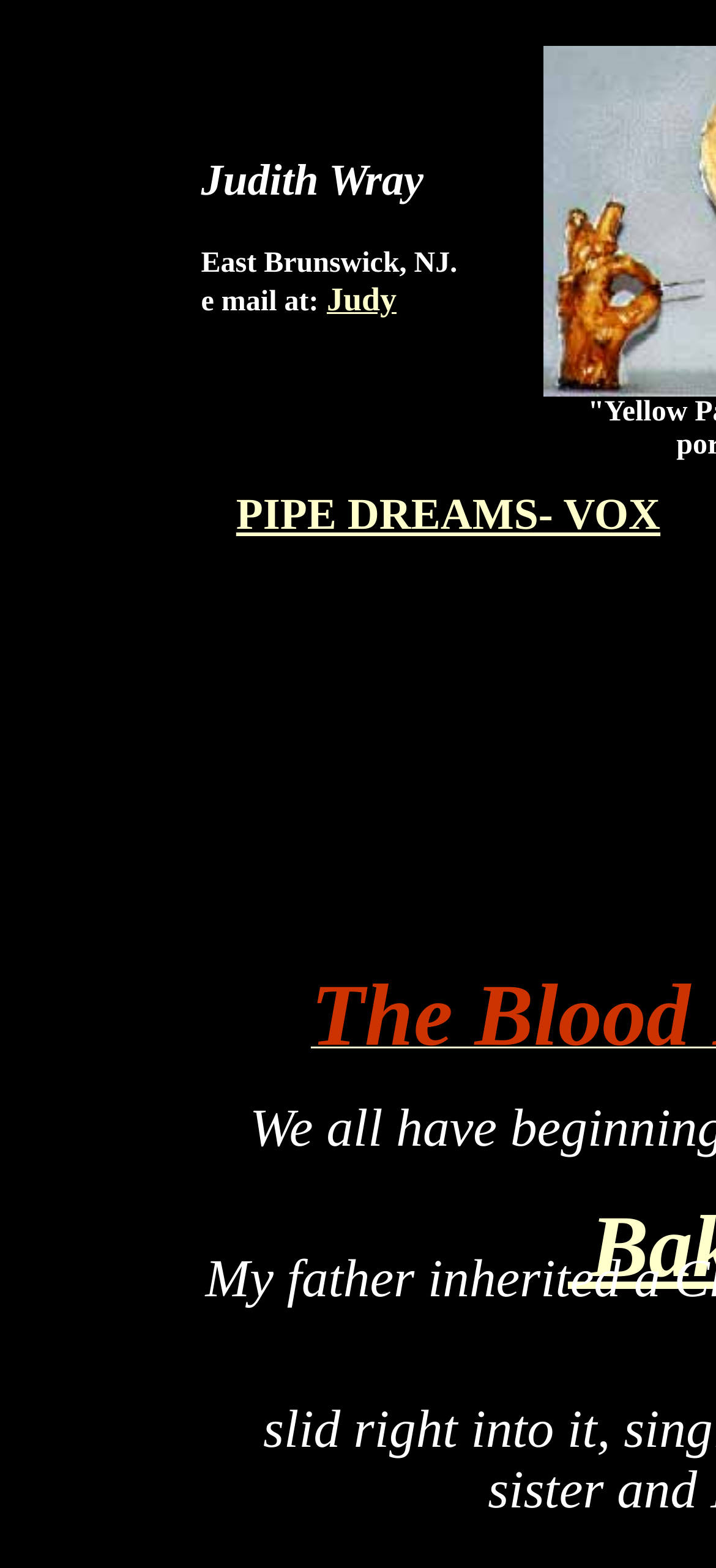What is the title of the link below Judith Wray's information?
Could you give a comprehensive explanation in response to this question?

The title of the link can be found below the blockquote element, which contains a link element with the text 'PIPE DREAMS- VOX'.